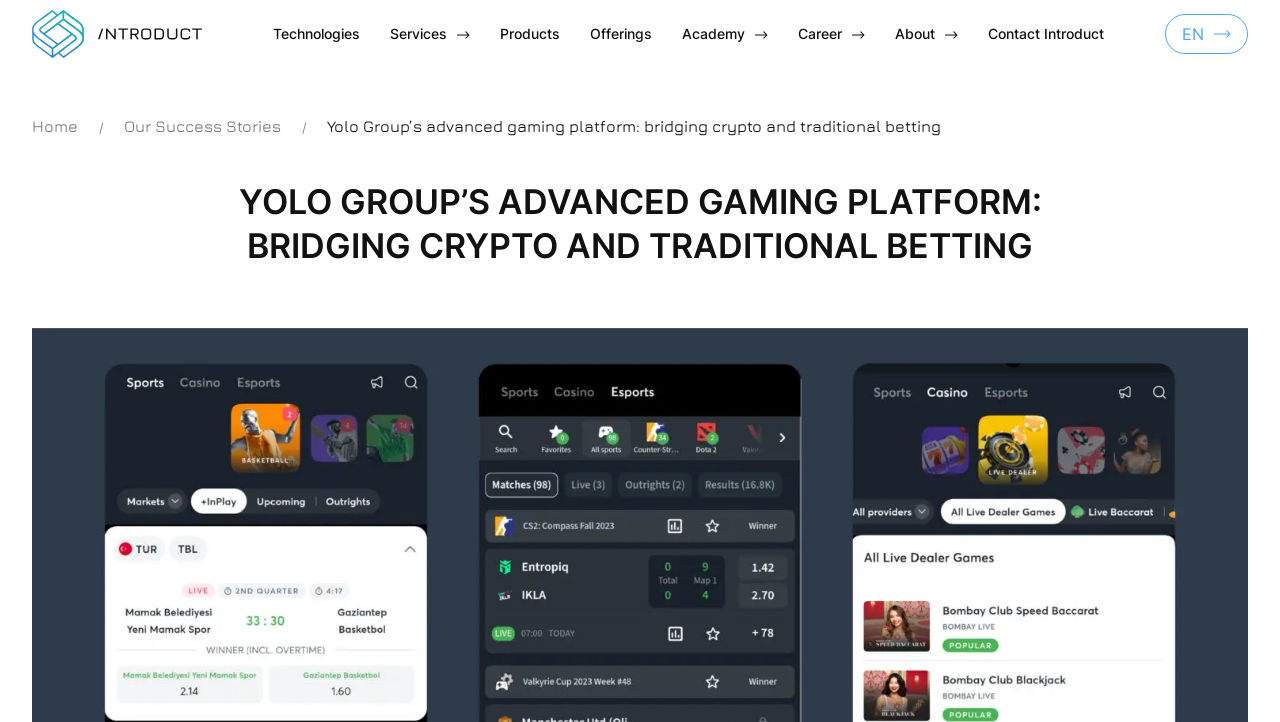Find and generate the main title of the webpage.

YOLO GROUP’S ADVANCED GAMING PLATFORM: BRIDGING CRYPTO AND TRADITIONAL BETTING